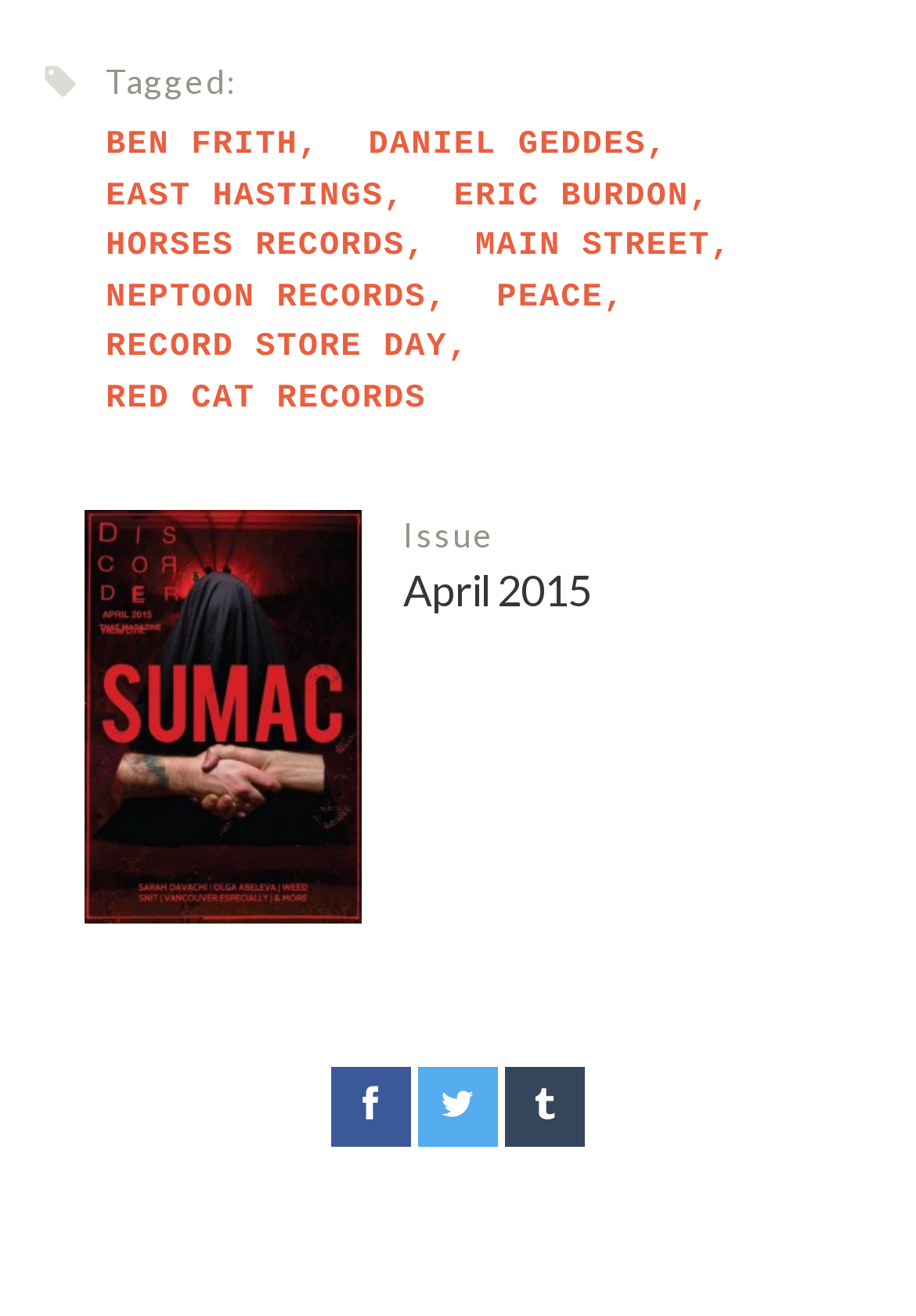Please determine the bounding box coordinates for the element that should be clicked to follow these instructions: "Click on NEPTOON RECORDS".

[0.115, 0.212, 0.465, 0.241]